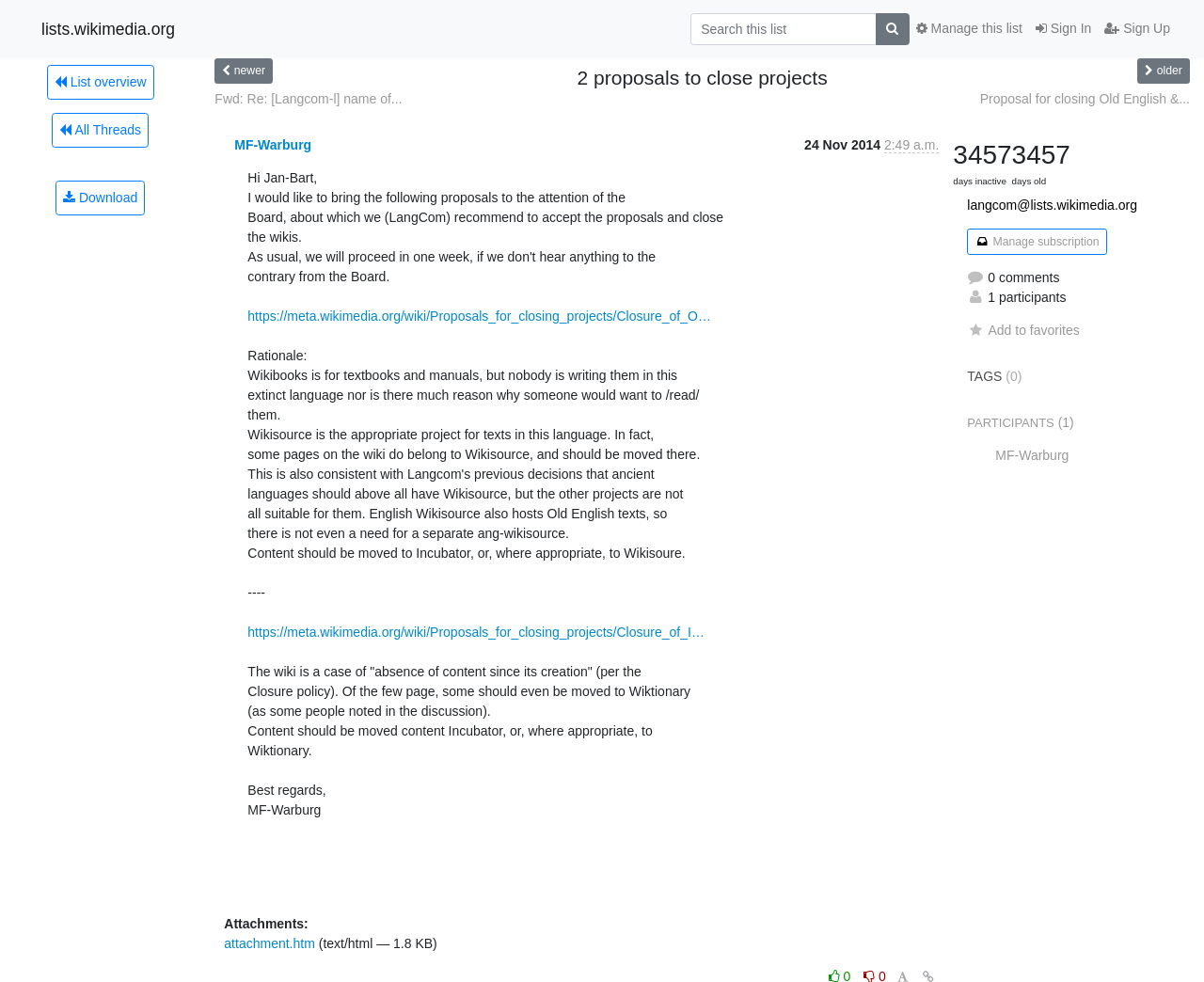Please identify the bounding box coordinates of the clickable element to fulfill the following instruction: "Download". The coordinates should be four float numbers between 0 and 1, i.e., [left, top, right, bottom].

[0.046, 0.183, 0.12, 0.219]